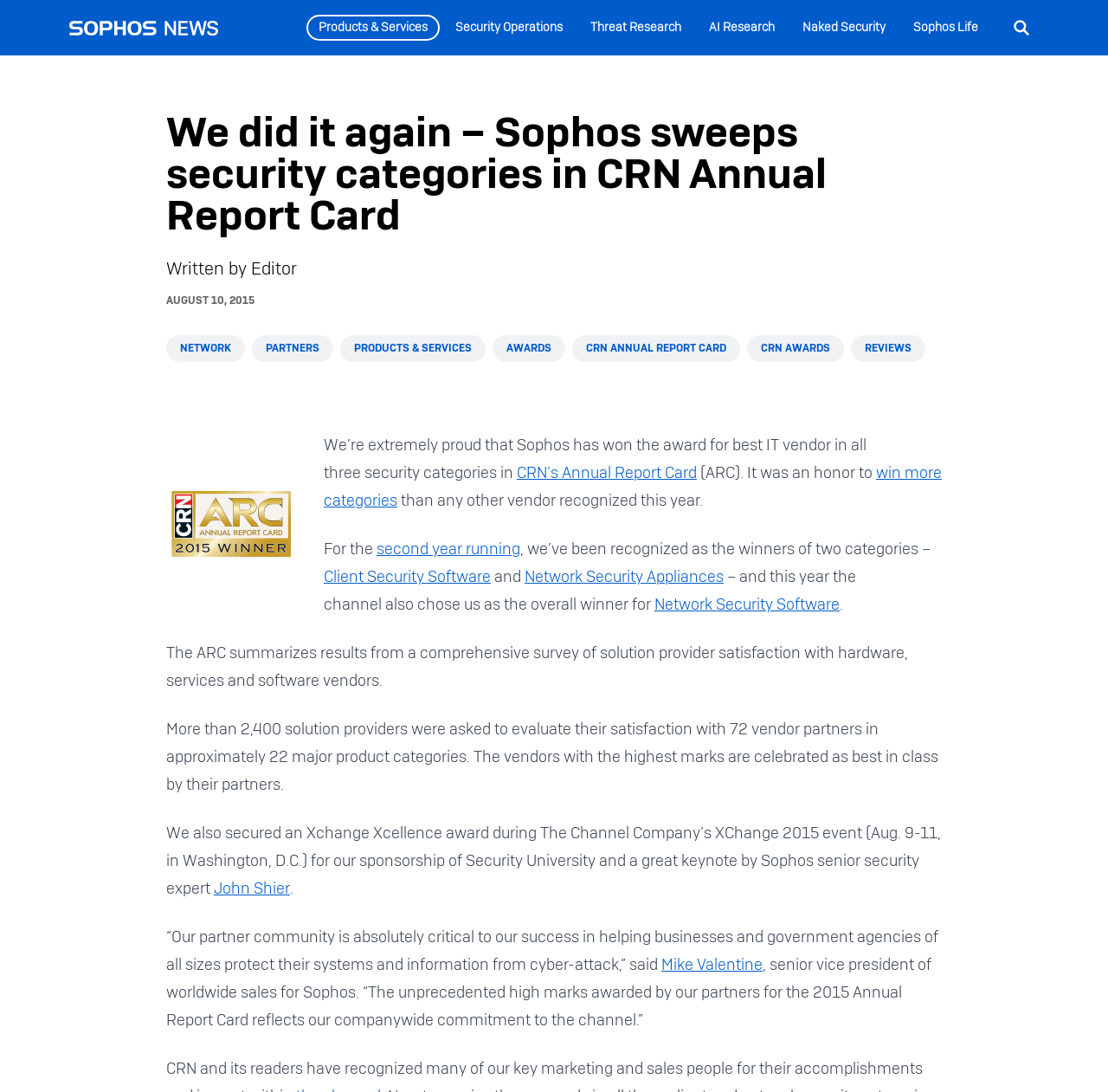Determine the bounding box coordinates of the section to be clicked to follow the instruction: "Click on Products & Services". The coordinates should be given as four float numbers between 0 and 1, formatted as [left, top, right, bottom].

[0.277, 0.014, 0.397, 0.037]